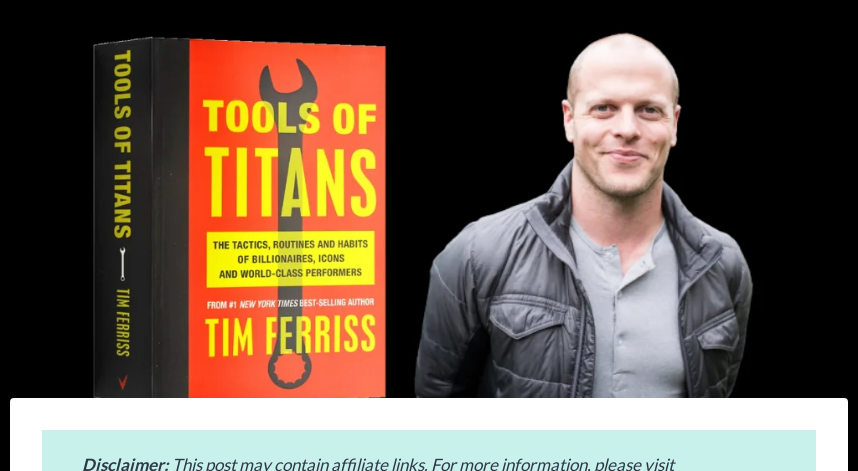Offer a detailed narrative of what is shown in the image.

In this image, we see the book cover of "Tools of Titans" by Tim Ferriss, featuring a striking red design complemented by black and white elements. The title prominently displayed at the top is flanked by a wrench graphic, symbolizing the practical tools and tactics discussed within. Below the title, a subtitle reads: "The Tactics, Routines, and Habits of Billionaires, Icons, and World-Class Performers," encapsulating the book's focus on success and productivity. 

Adjacent to the book is a photograph of Tim Ferriss himself, dressed casually in a gray zip-up jacket. He has a confident smile, embodying the approachable yet knowledgeable persona he is known for. At the bottom of the image, a disclaimer states, “This post may contain affiliate links. For more information, please visit our Disclaimer Page,” indicating the nature of the content related to the book. Overall, the composition effectively highlights both the author and his work, inviting readers to explore the insights contained within "Tools of Titans."